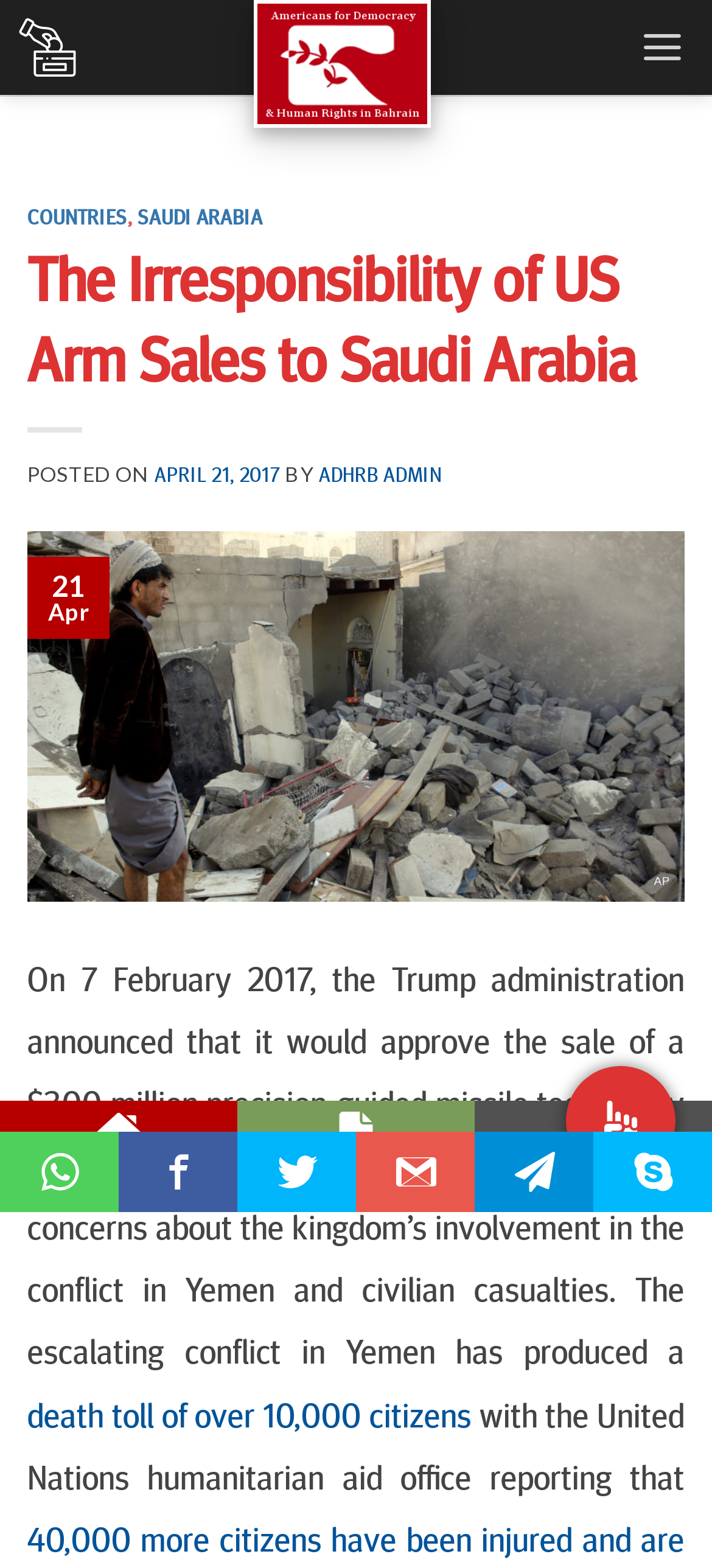What are the sharing options available?
Could you answer the question in a detailed manner, providing as much information as possible?

The sharing options available can be found at the bottom of the webpage, where there are links to share the article on various platforms such as WhatsApp, Facebook, Twitter, Gmail, Telegram, and Skype, each with a corresponding image.